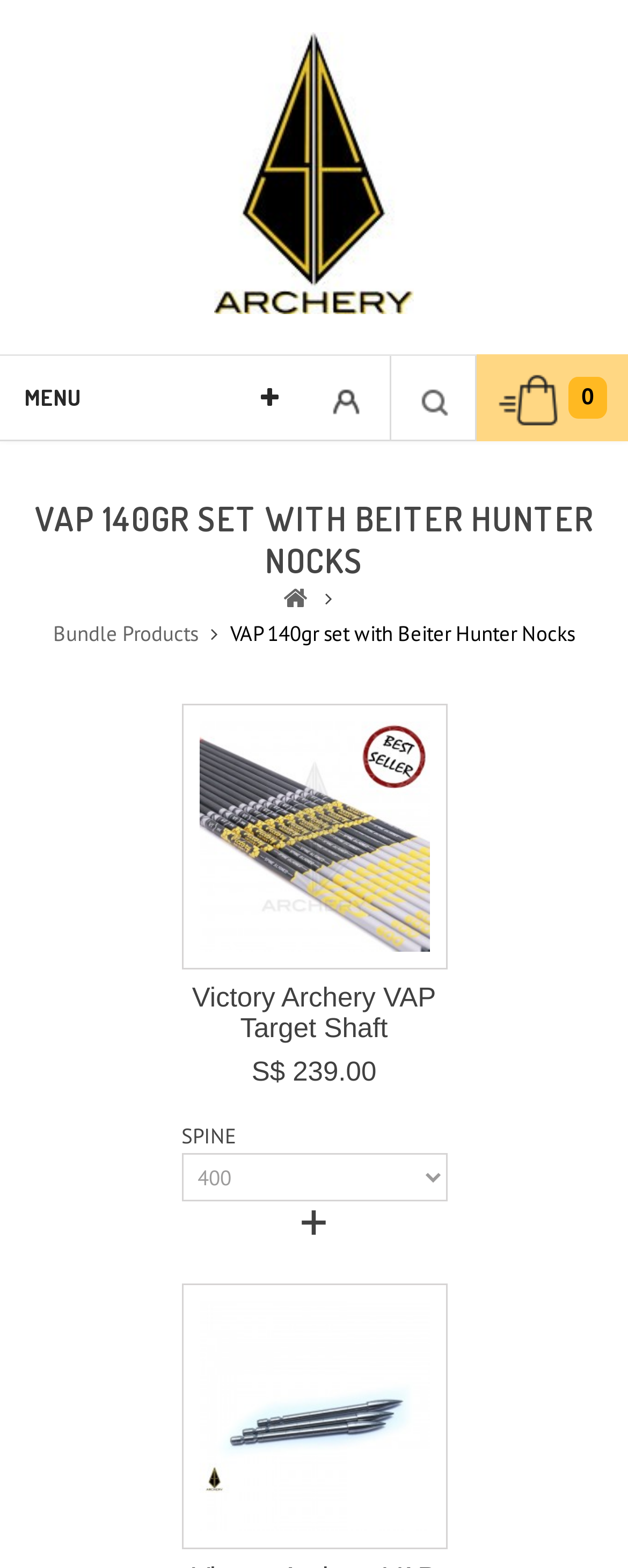Can you specify the bounding box coordinates of the area that needs to be clicked to fulfill the following instruction: "Open MENU"?

[0.038, 0.244, 0.131, 0.262]